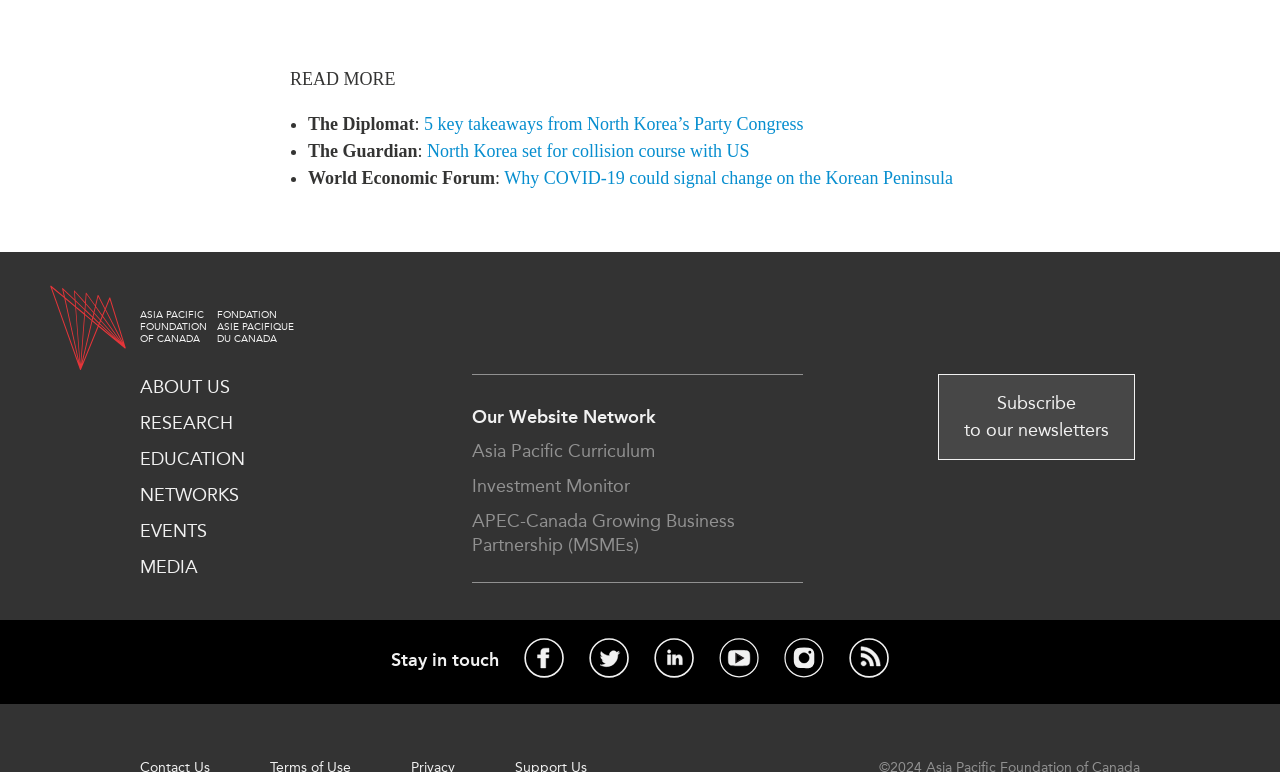Locate the bounding box coordinates for the element described below: "Asia Pacific Curriculum". The coordinates must be four float values between 0 and 1, formatted as [left, top, right, bottom].

[0.368, 0.569, 0.511, 0.598]